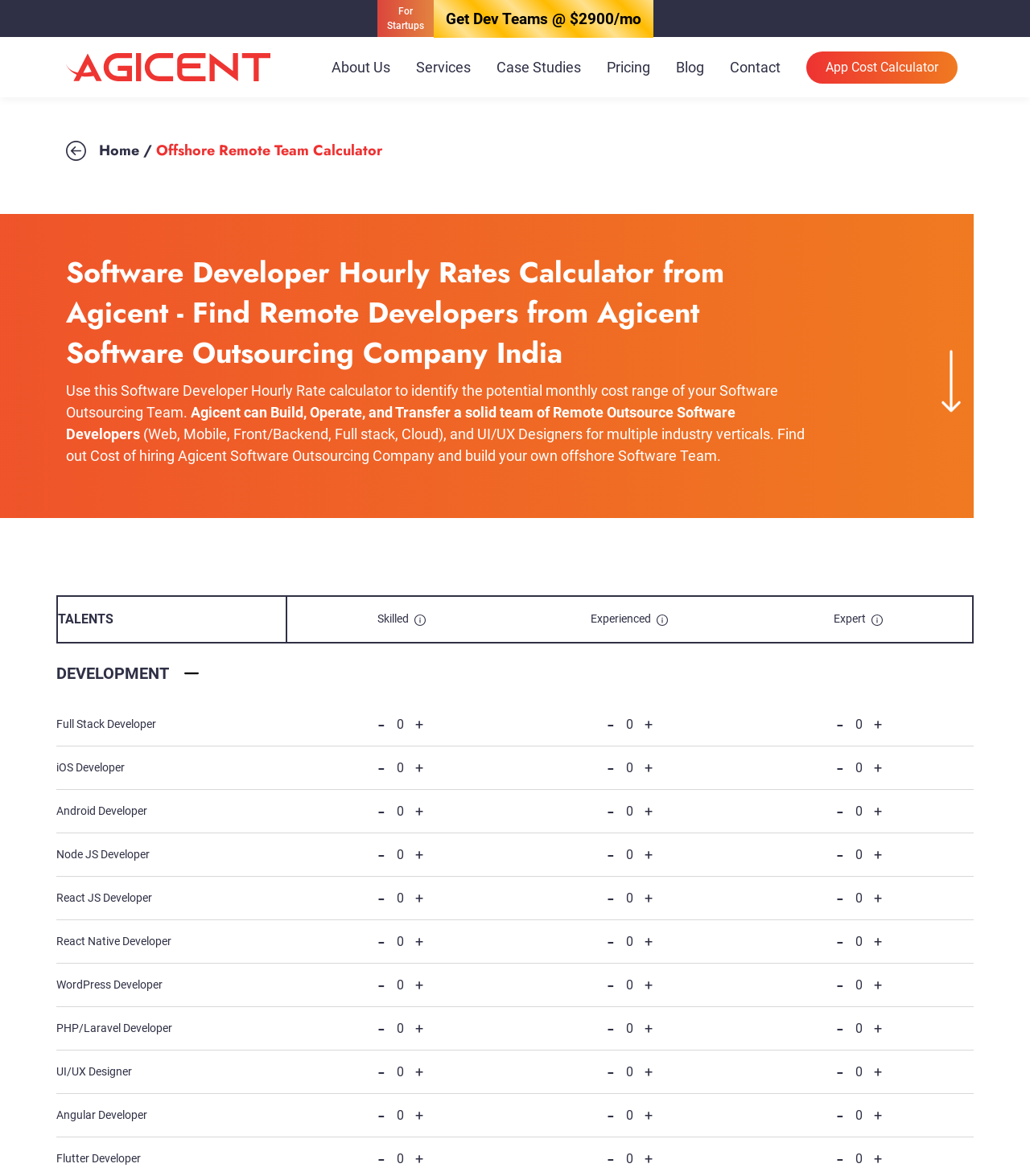Mark the bounding box of the element that matches the following description: "+".

[0.619, 0.937, 0.64, 0.96]